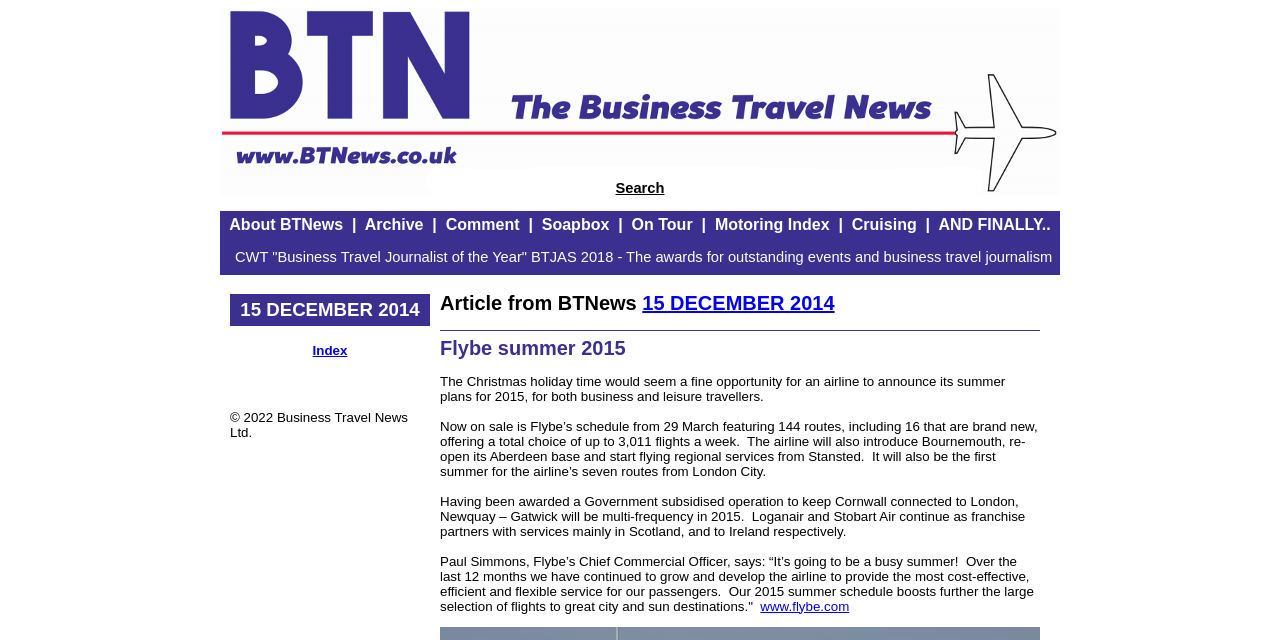Using the information in the image, give a comprehensive answer to the question: 
What is the position of the 'Search' link?

The answer can be found by analyzing the bounding box coordinates of the elements. The 'Search' link has a y1 coordinate of 0.281, which is above the navigation links that have y1 coordinates ranging from 0.338 to 0.364.